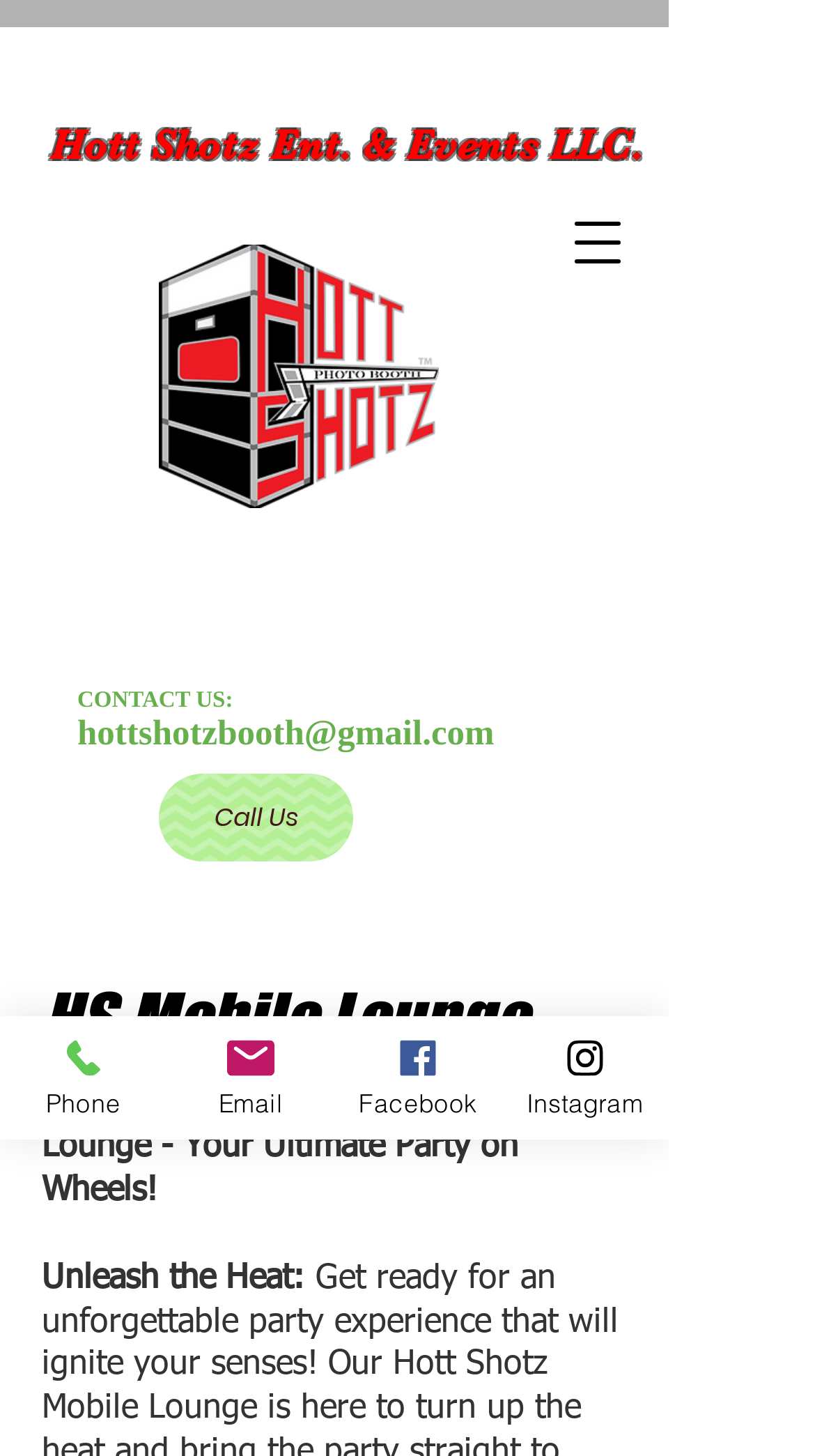Provide the bounding box coordinates for the area that should be clicked to complete the instruction: "Click the Hott Shotz logo".

[0.195, 0.168, 0.538, 0.349]